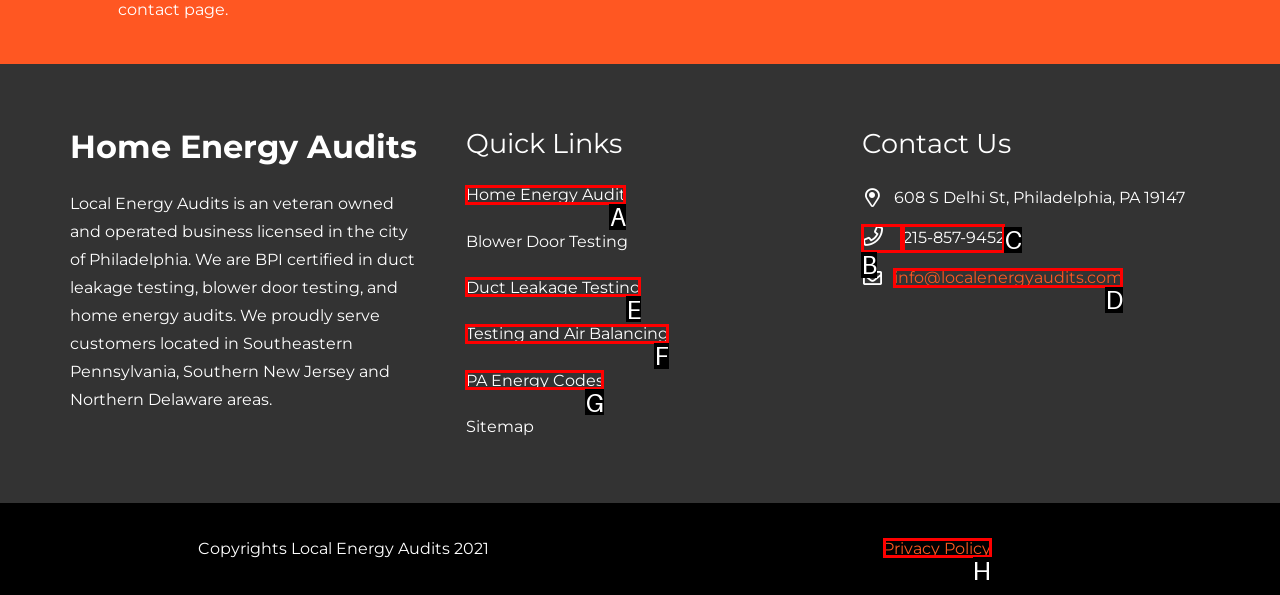Given the instruction: Click on Home Energy Audit, which HTML element should you click on?
Answer with the letter that corresponds to the correct option from the choices available.

A